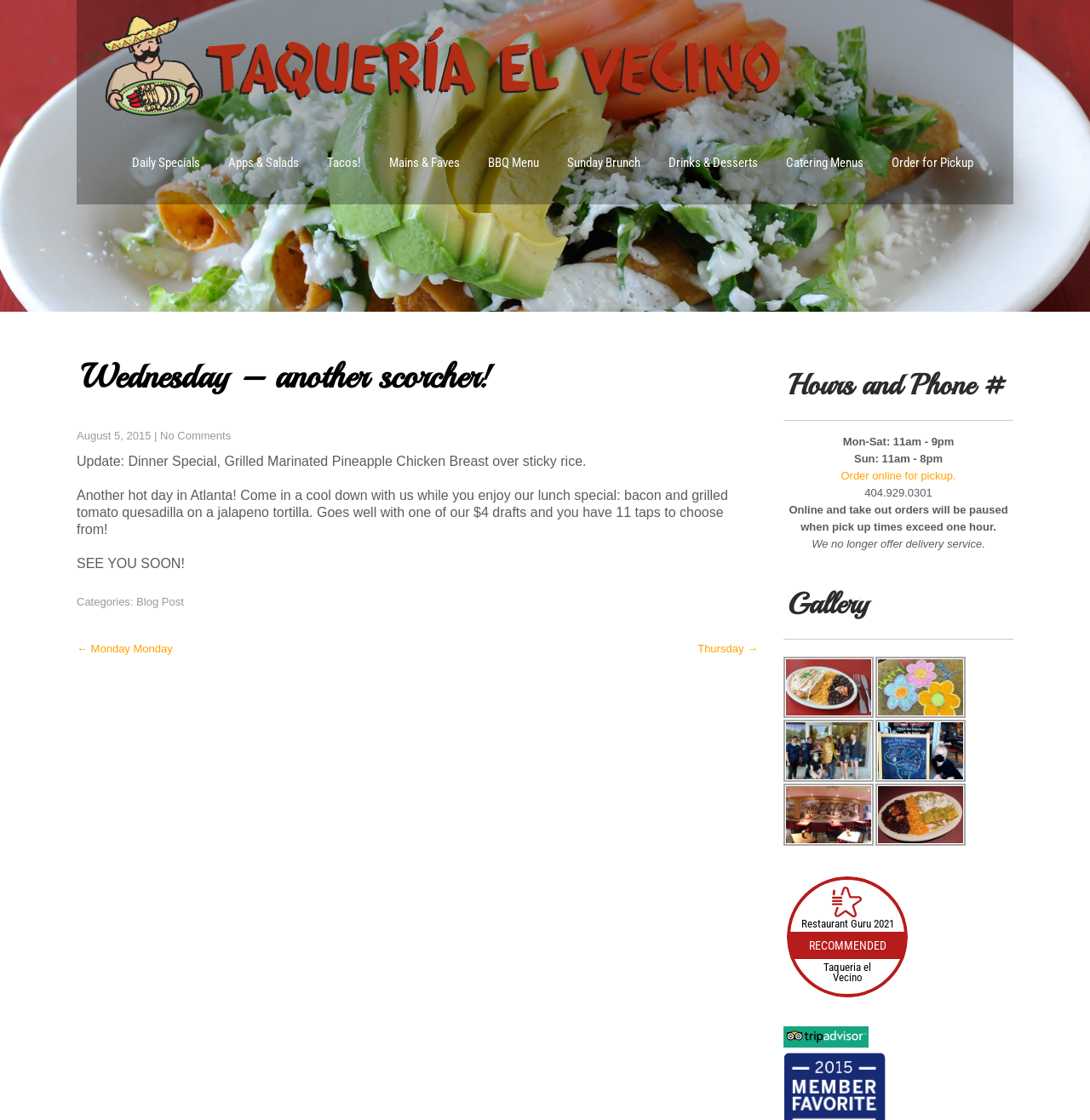Specify the bounding box coordinates of the area that needs to be clicked to achieve the following instruction: "Check the hours and phone number".

[0.719, 0.321, 0.93, 0.375]